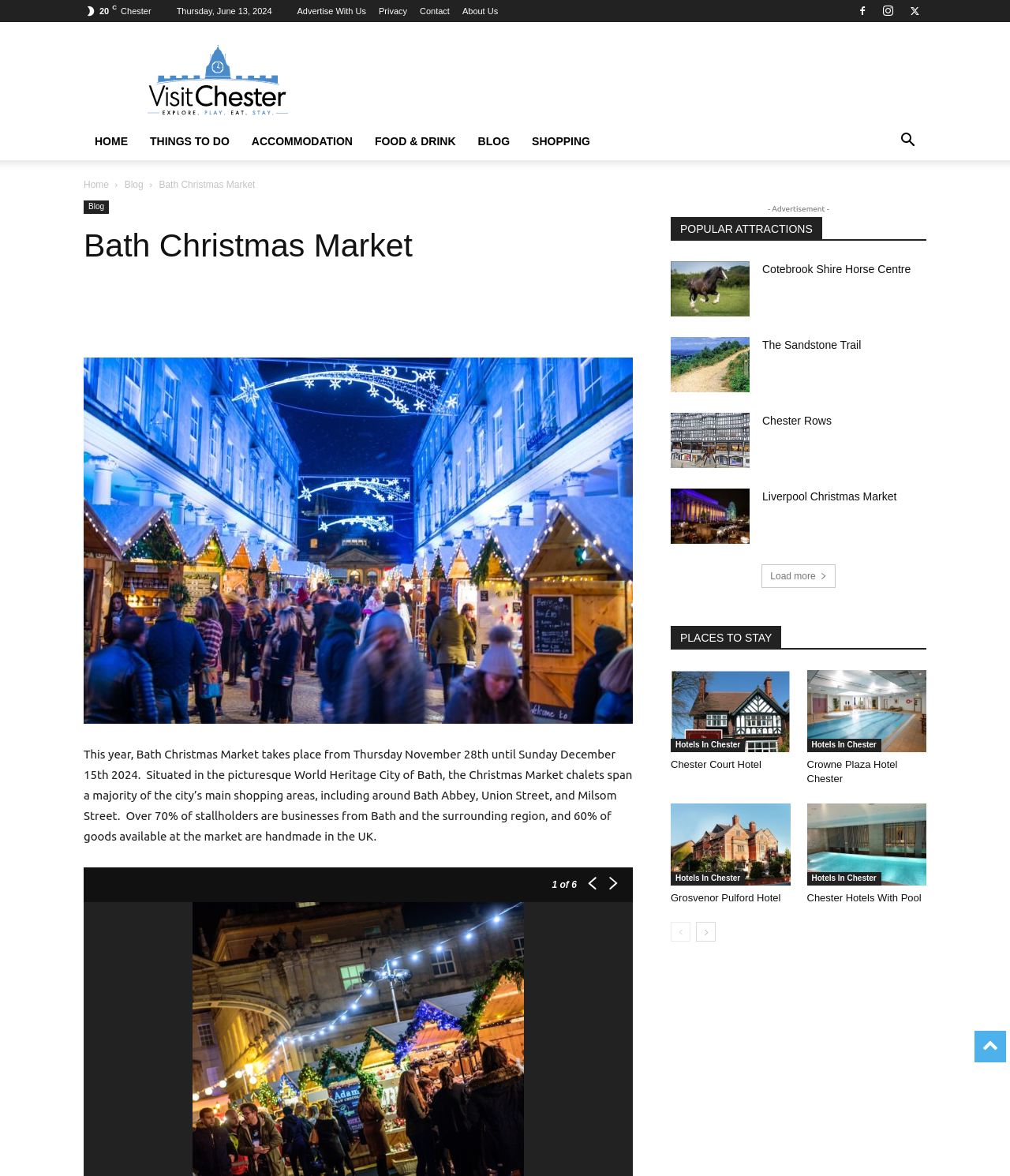Based on the image, provide a detailed response to the question:
What is the name of the hotel with a swimming pool?

I found the answer by looking at the image element with the text 'Swimming Pool Crowne Plaza Hotel Chester' and its corresponding link element with the text 'Crowne Plaza Hotel Chester'.